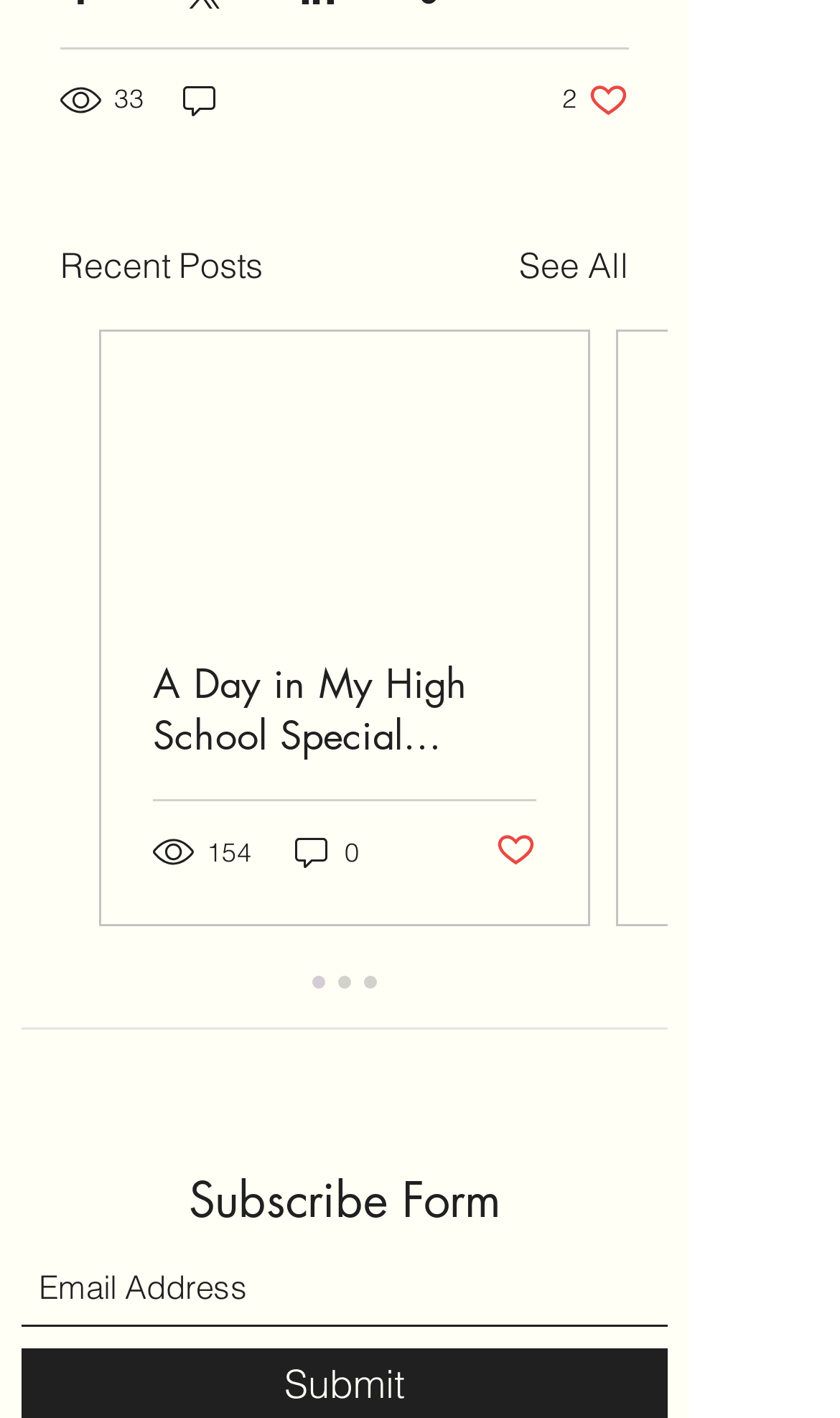Please identify the bounding box coordinates for the region that you need to click to follow this instruction: "Click the like button".

[0.669, 0.056, 0.749, 0.084]